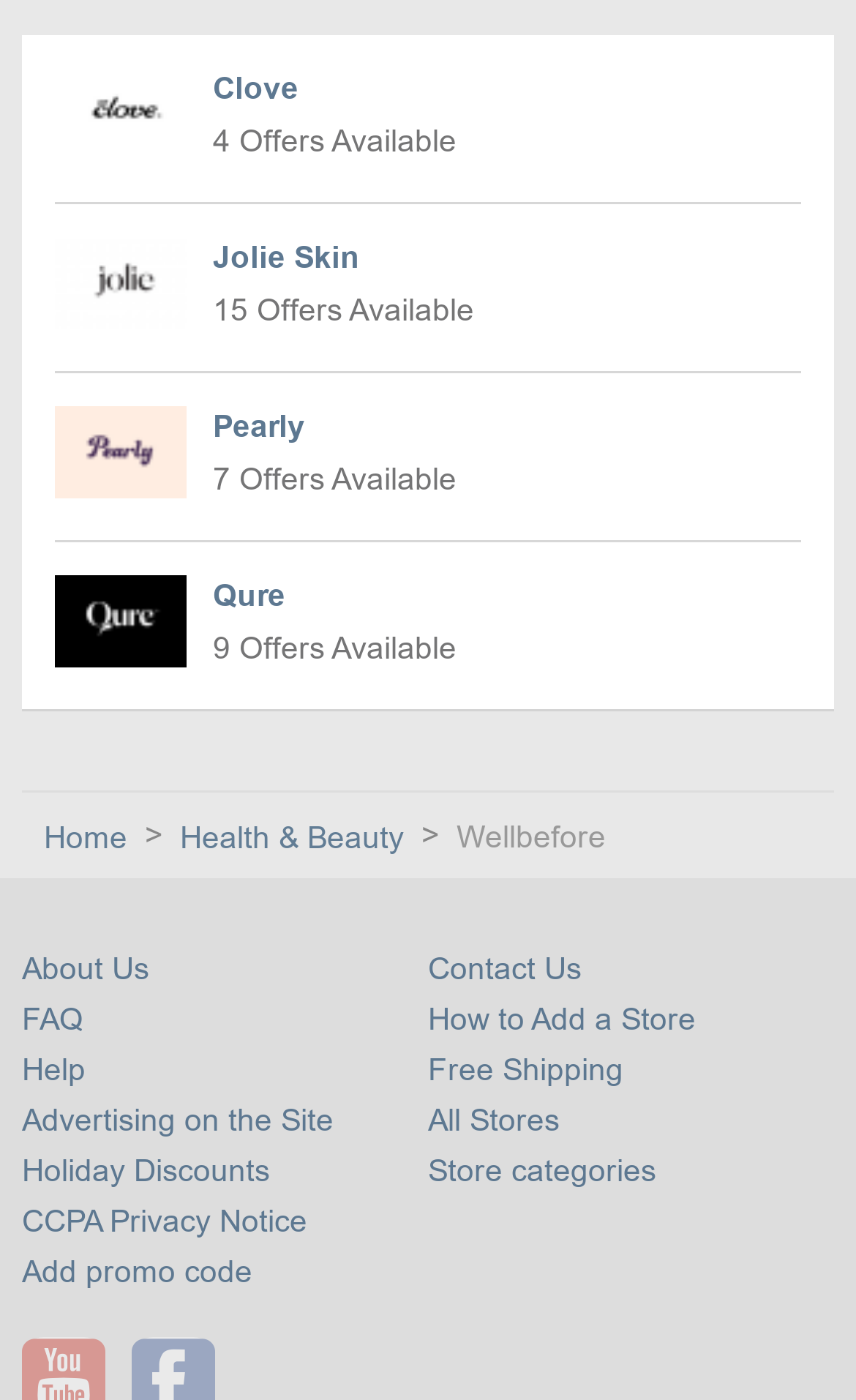Please specify the bounding box coordinates of the region to click in order to perform the following instruction: "Explore Ecommerce SEO".

None